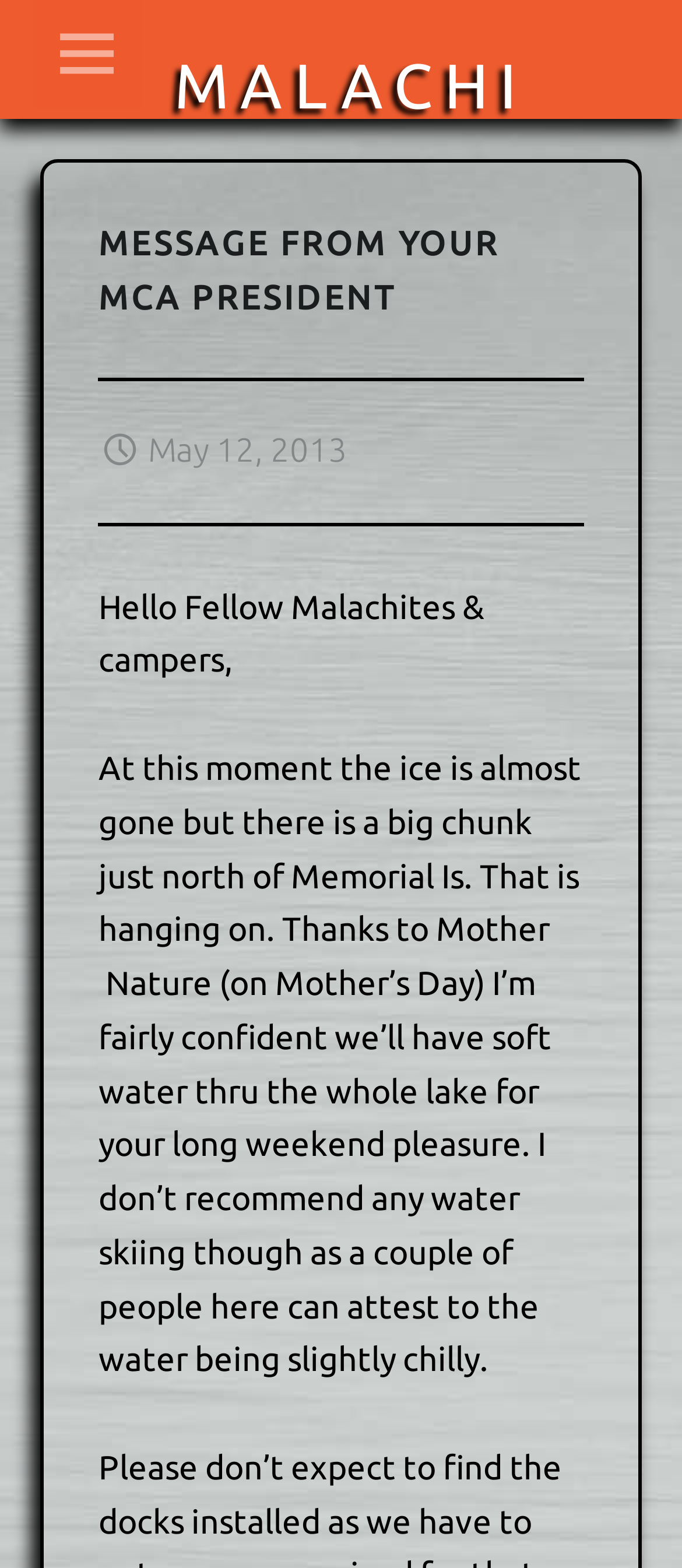Extract the primary heading text from the webpage.

MESSAGE FROM YOUR MCA PRESIDENT